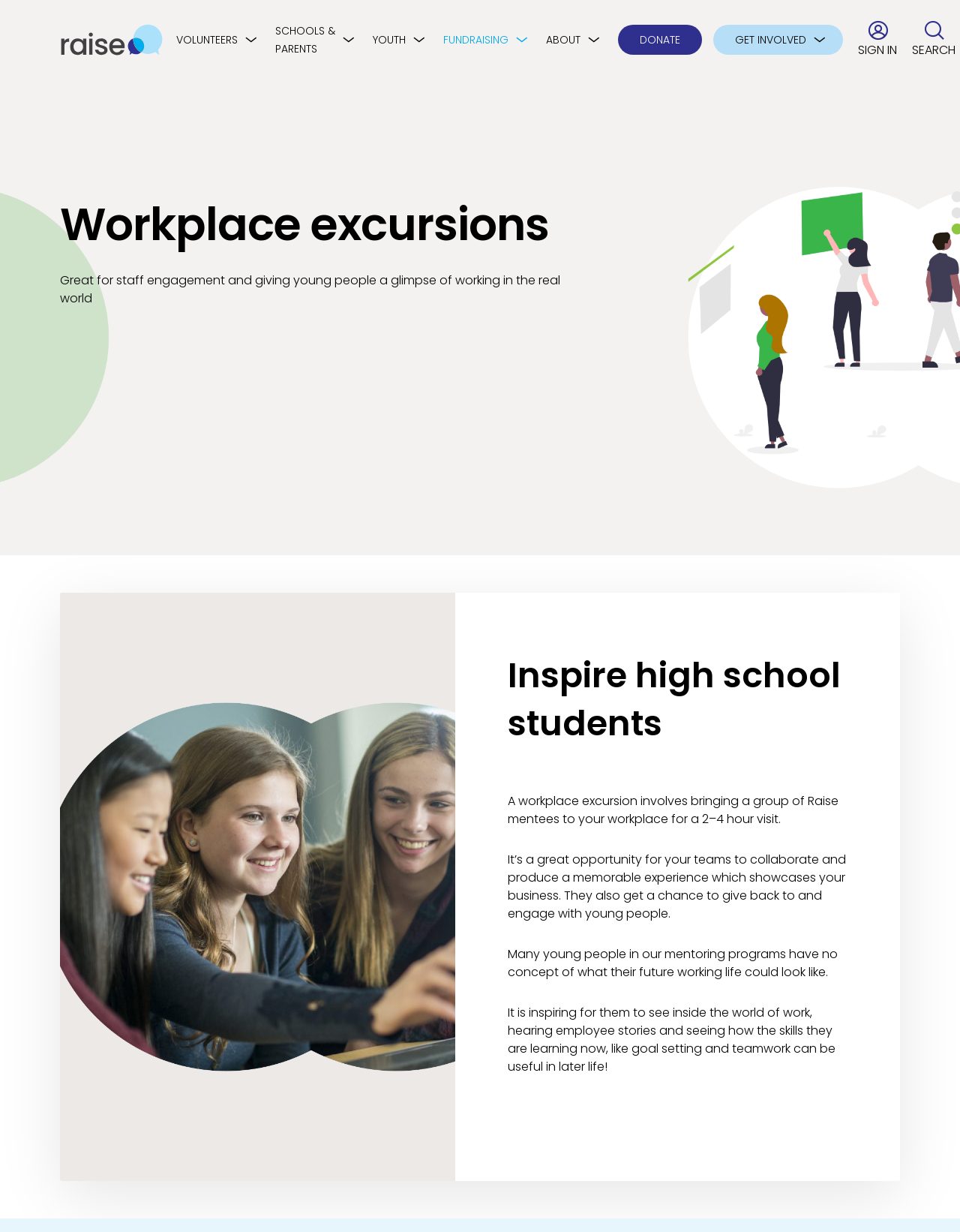Please pinpoint the bounding box coordinates for the region I should click to adhere to this instruction: "Search for something".

None